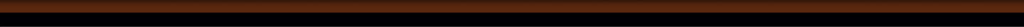Thoroughly describe everything you see in the image.

The image serves as a decorative background element within the "Social Gatherings" section of the Bunkhouse website, featuring a gradient design that transitions from a rich brown at the top to a dark black at the bottom. This subtle yet elegant design complements the content that follows, which highlights the Bunkhouse as an ideal venue for various social events, including reunions, family parties, and church gatherings. The warm tones evoke a sense of comfort and hospitality, reinforcing the Bunkhouse's commitment to providing a luxurious and rustic setting for memorable occasions.